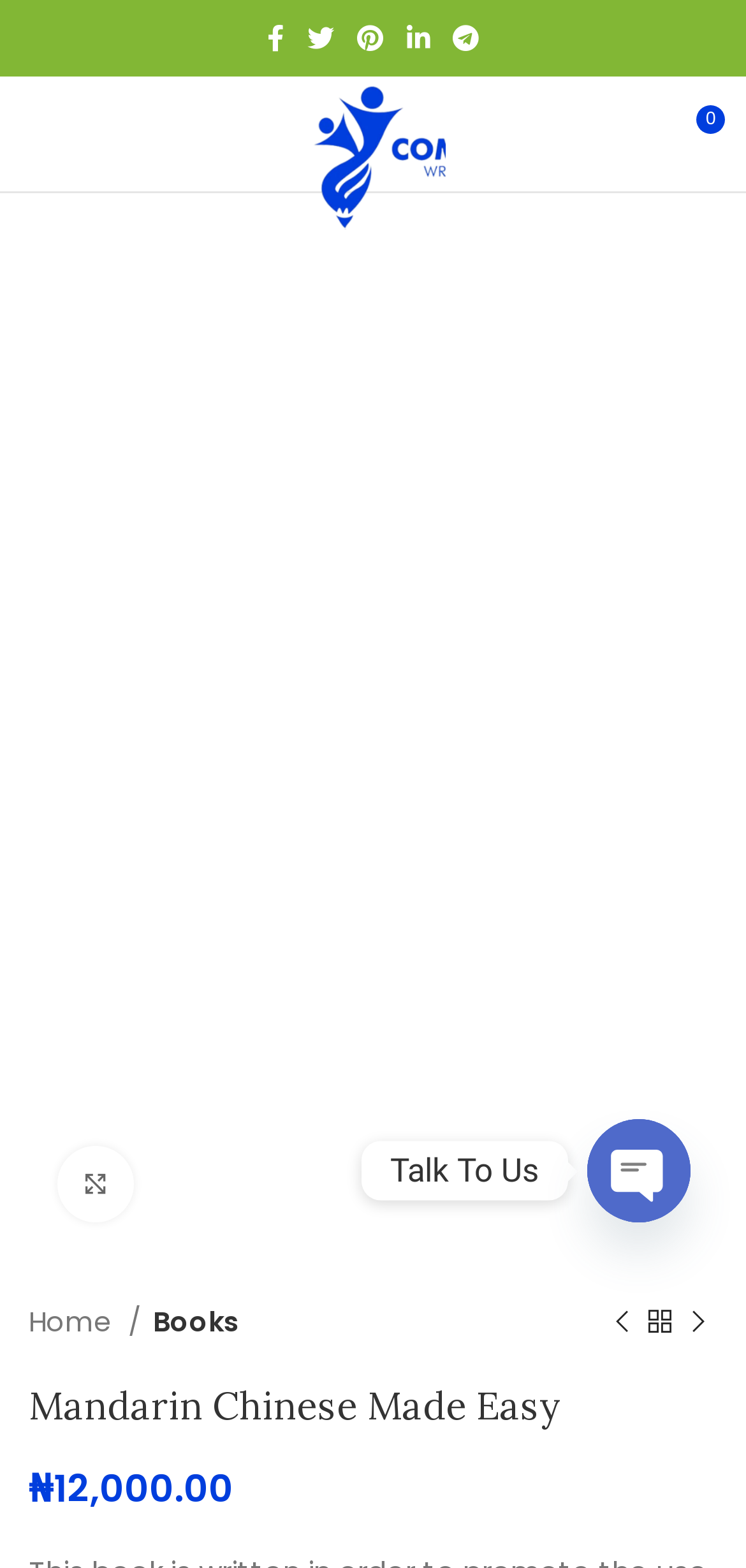Answer the question using only one word or a concise phrase: What is the price of the book?

₦12,000.00